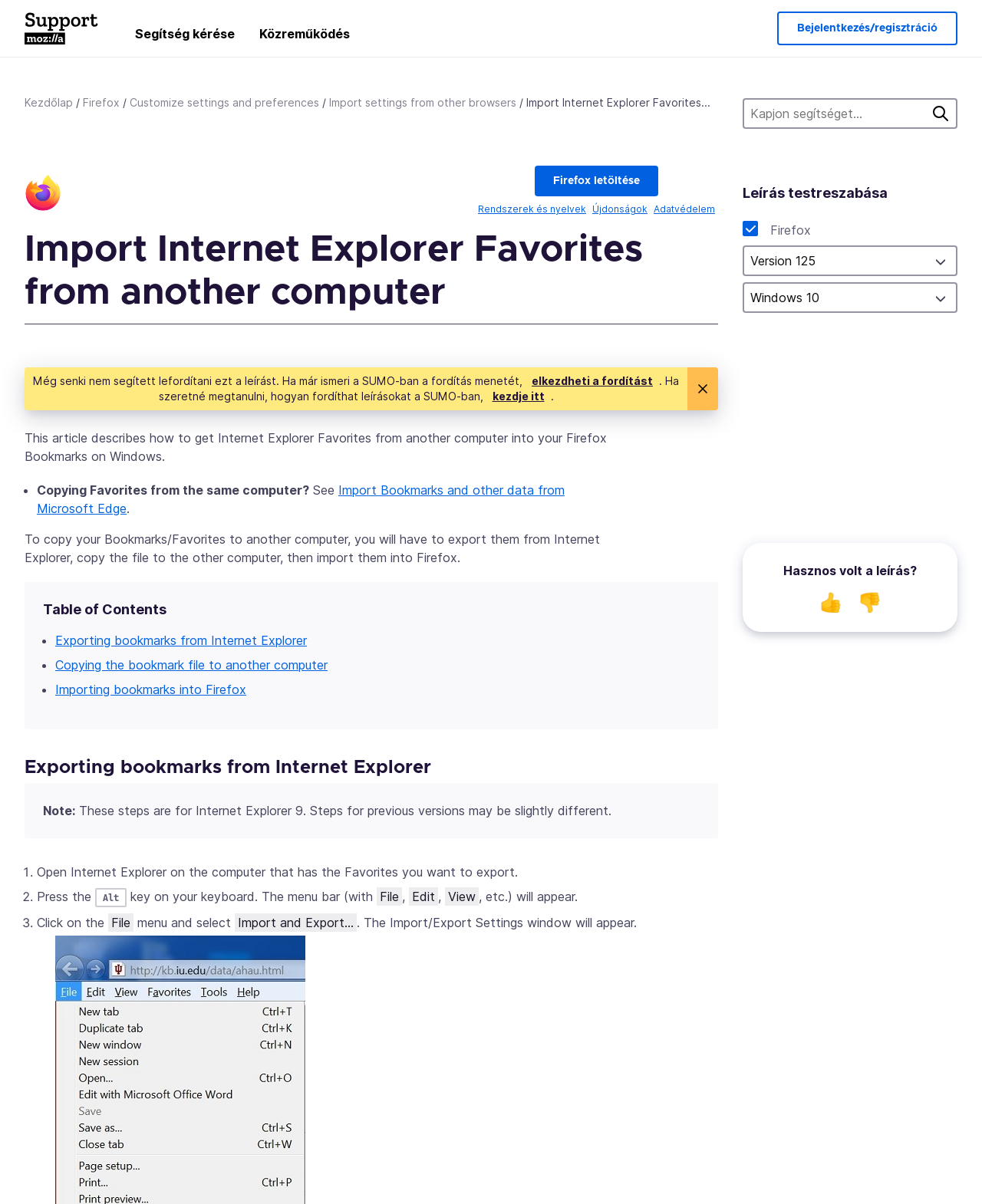How many links are available in the Table of Contents section?
Can you offer a detailed and complete answer to this question?

The Table of Contents section on the webpage contains three links: Exporting bookmarks from Internet Explorer, Copying the bookmark file to another computer, and Importing bookmarks into Firefox, which provide further guidance on each step.